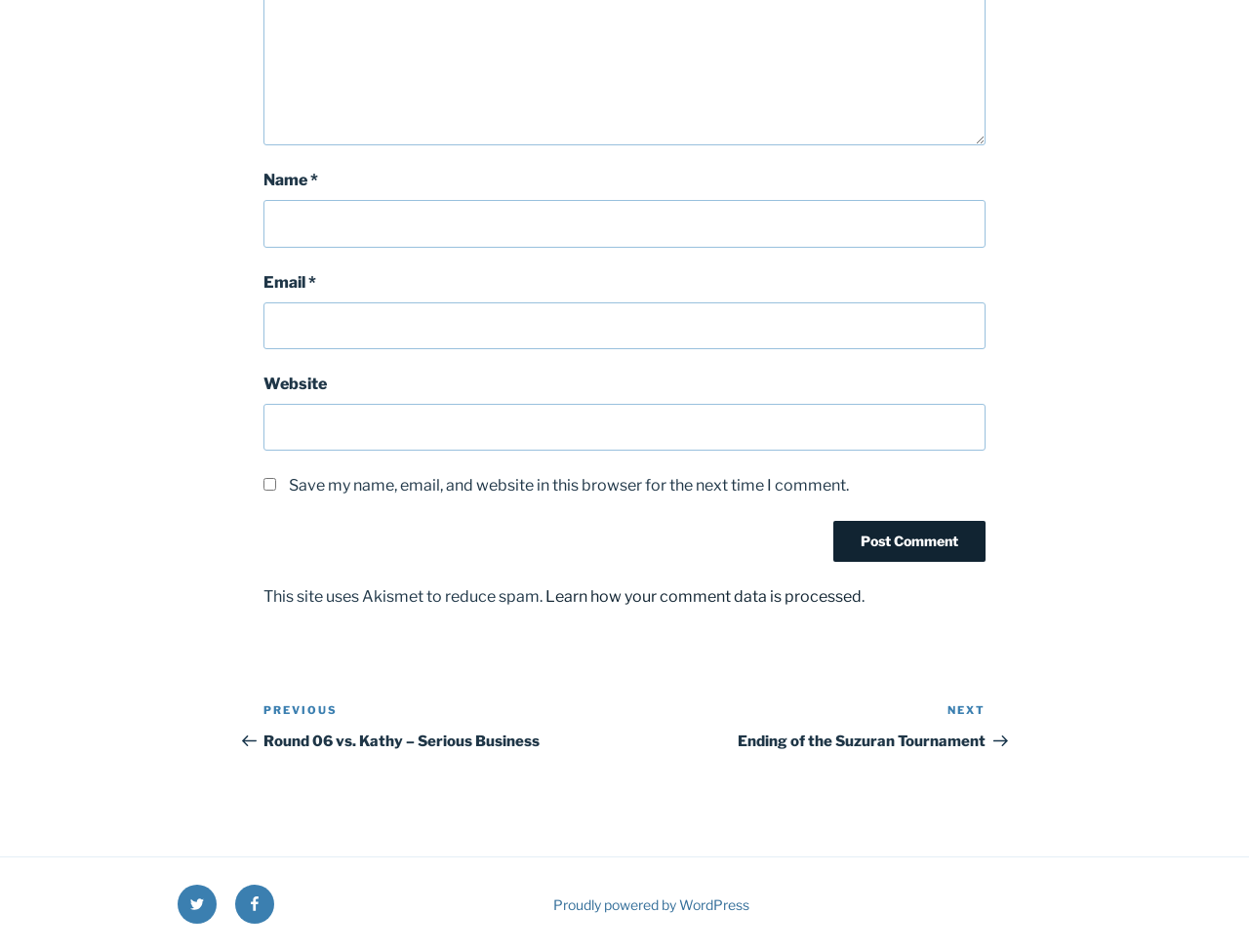Calculate the bounding box coordinates of the UI element given the description: "parent_node: Website name="url"".

[0.211, 0.424, 0.789, 0.474]